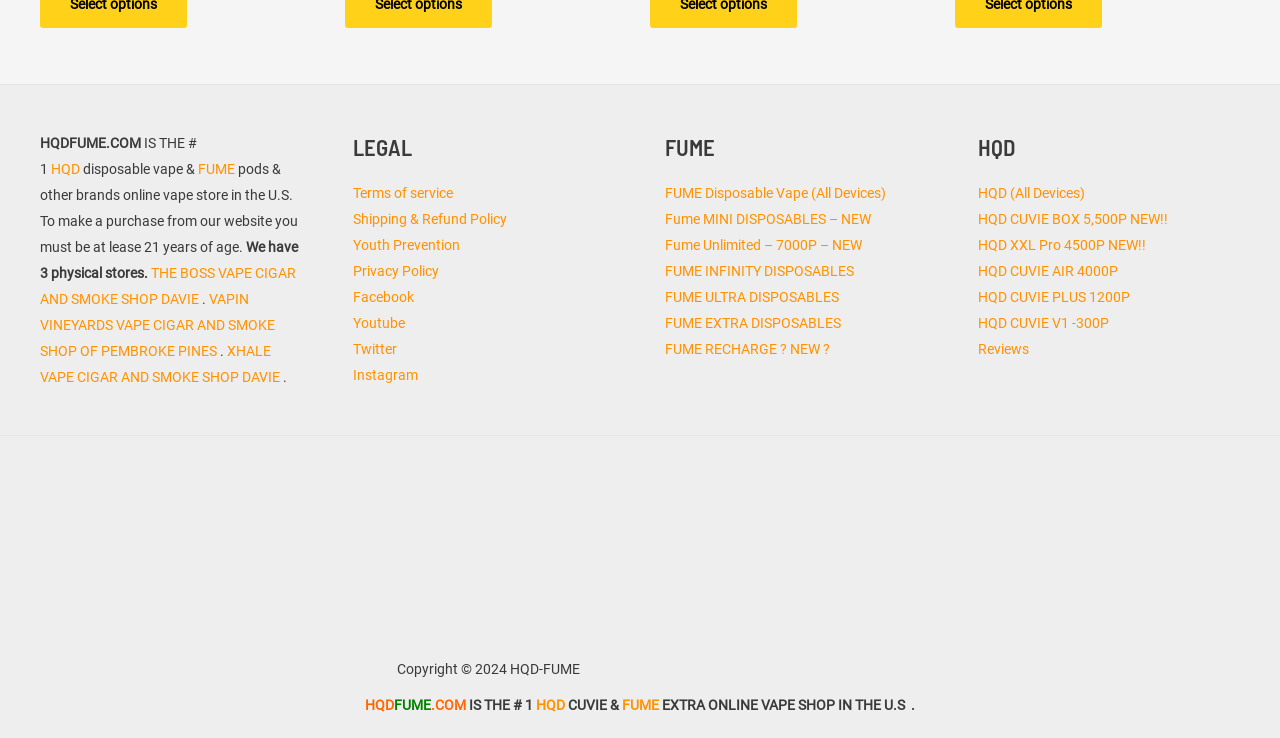Find and specify the bounding box coordinates that correspond to the clickable region for the instruction: "Click on the 'Terms of service' link".

[0.275, 0.251, 0.354, 0.273]